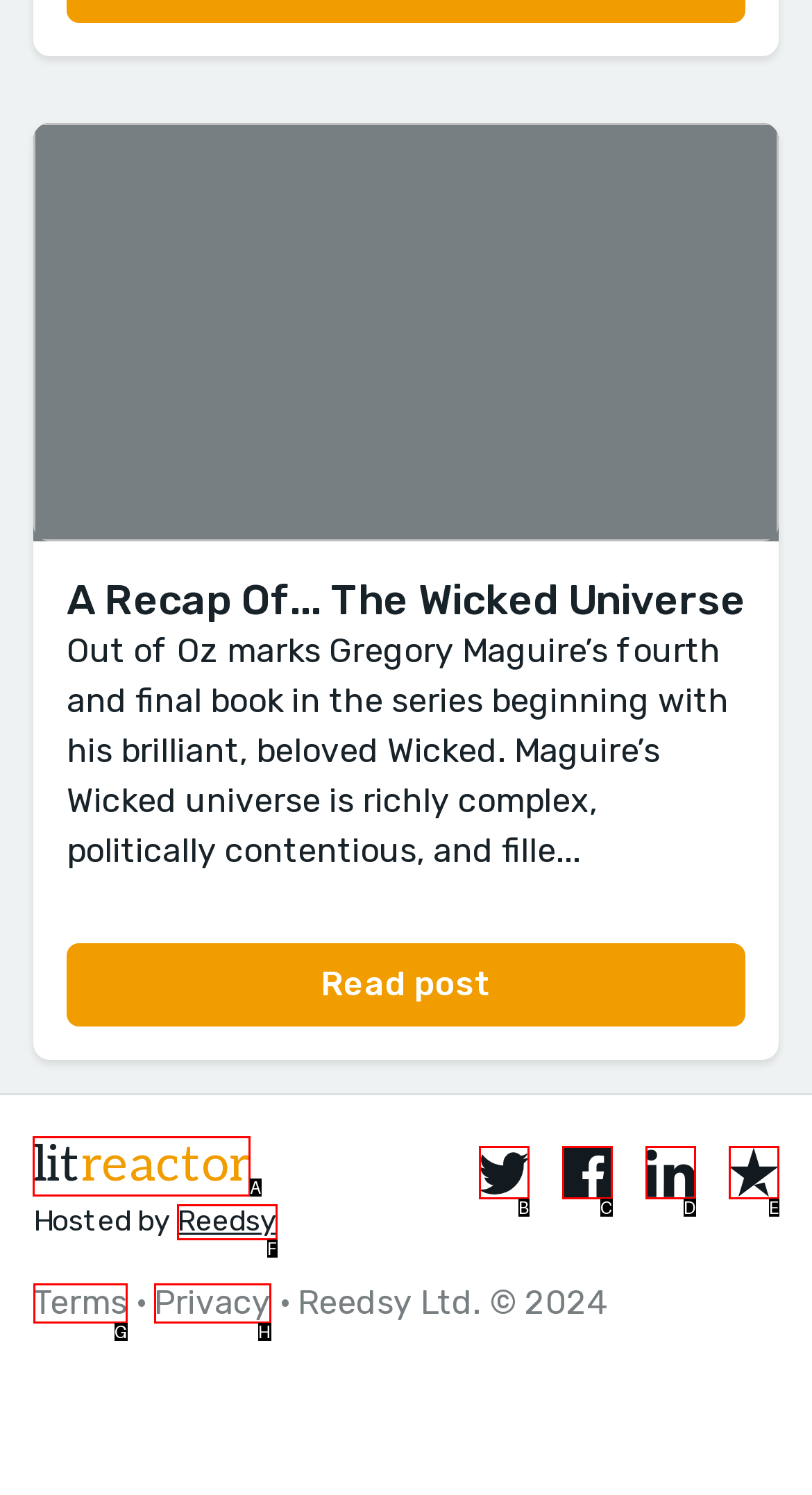What option should I click on to execute the task: Learn why the UK attracts many international students? Give the letter from the available choices.

None